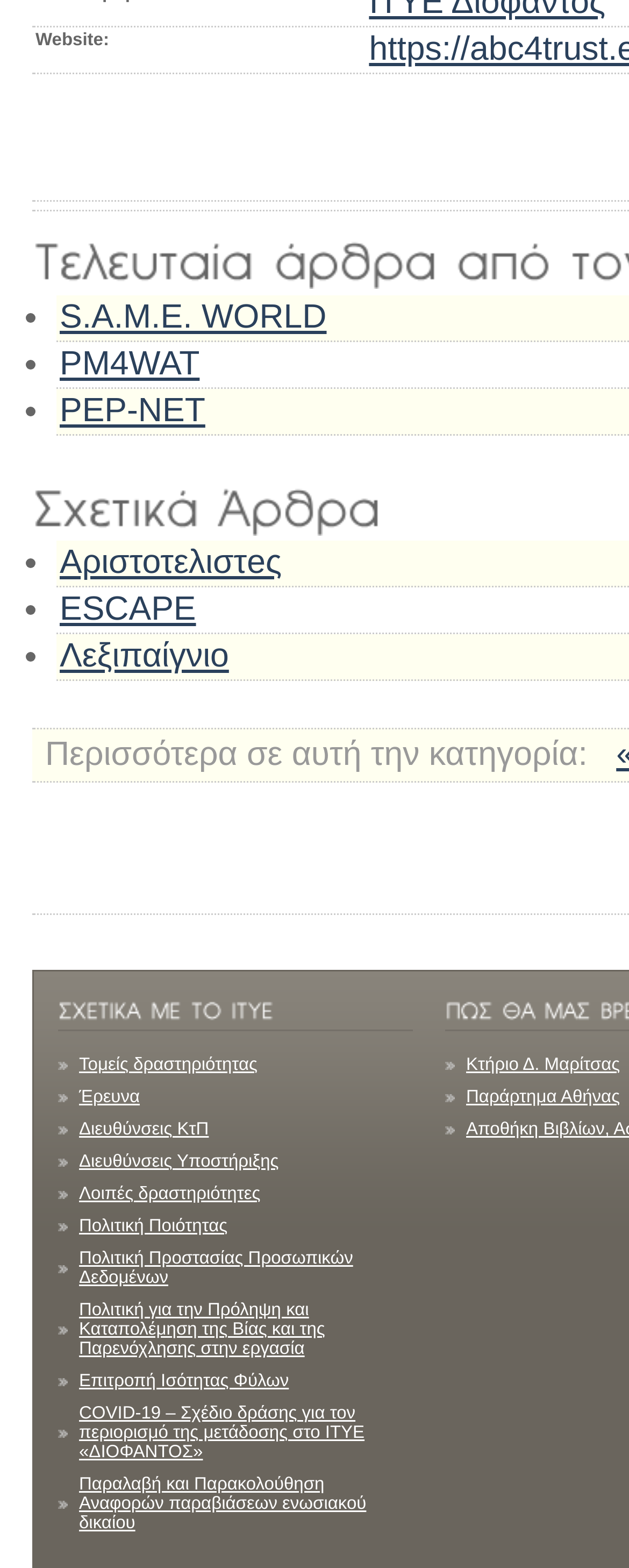Provide the bounding box coordinates of the HTML element this sentence describes: "Λοιπές δραστηριότητες". The bounding box coordinates consist of four float numbers between 0 and 1, i.e., [left, top, right, bottom].

[0.126, 0.756, 0.414, 0.768]